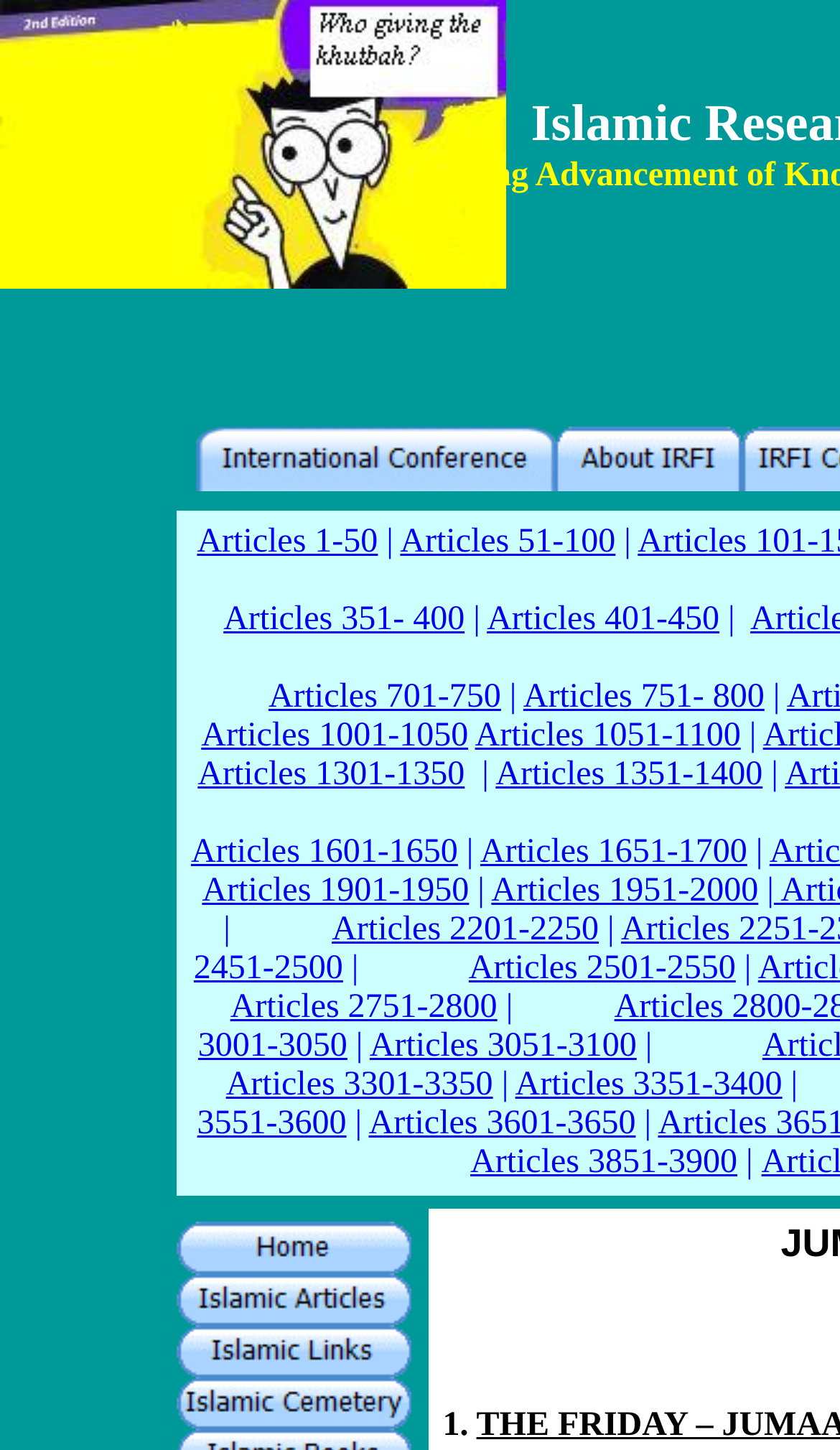Please determine the bounding box coordinates of the clickable area required to carry out the following instruction: "Go to Home page". The coordinates must be four float numbers between 0 and 1, represented as [left, top, right, bottom].

[0.209, 0.859, 0.488, 0.884]